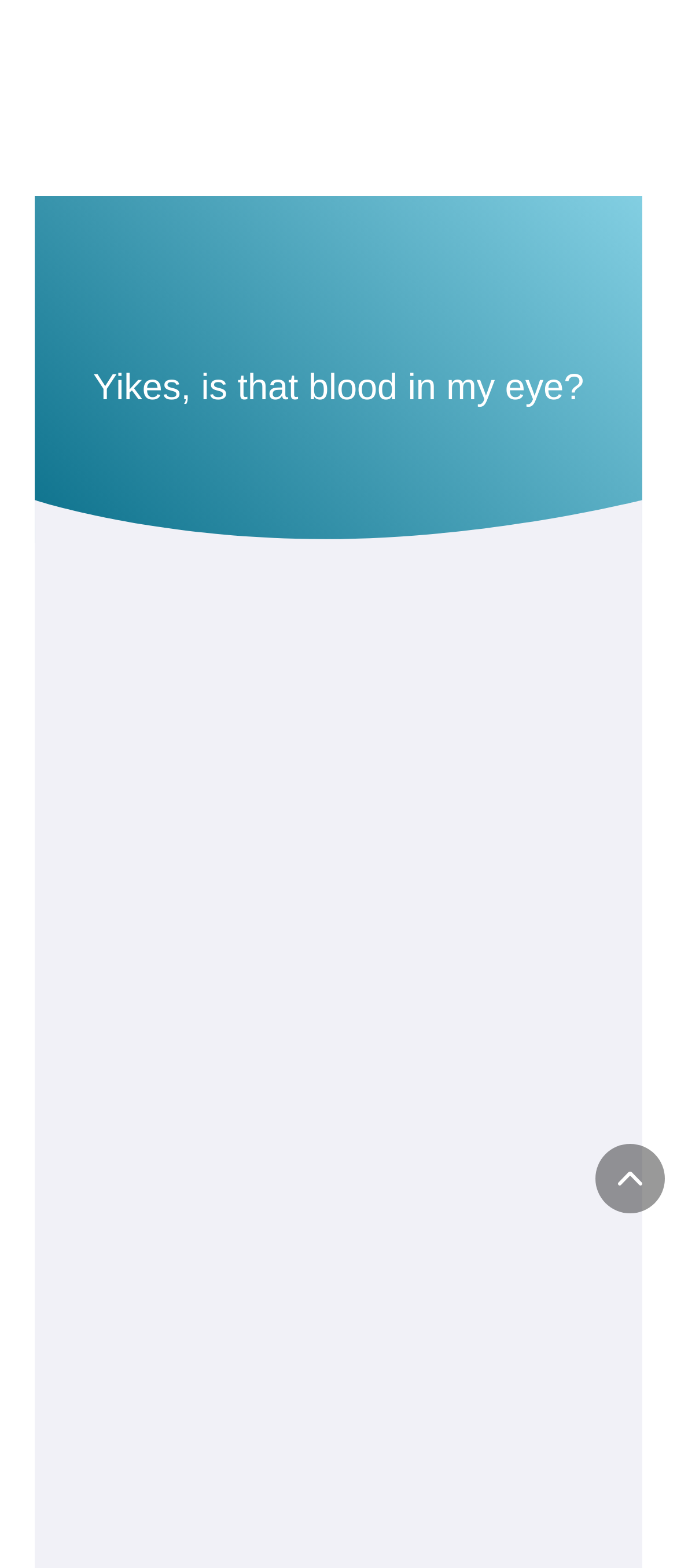What is the name of the doctor in the video?
Please answer the question as detailed as possible.

I found the answer by looking at the text near the link to the video, which mentions the doctor's name as Dr. Chad Kluver, O.D.